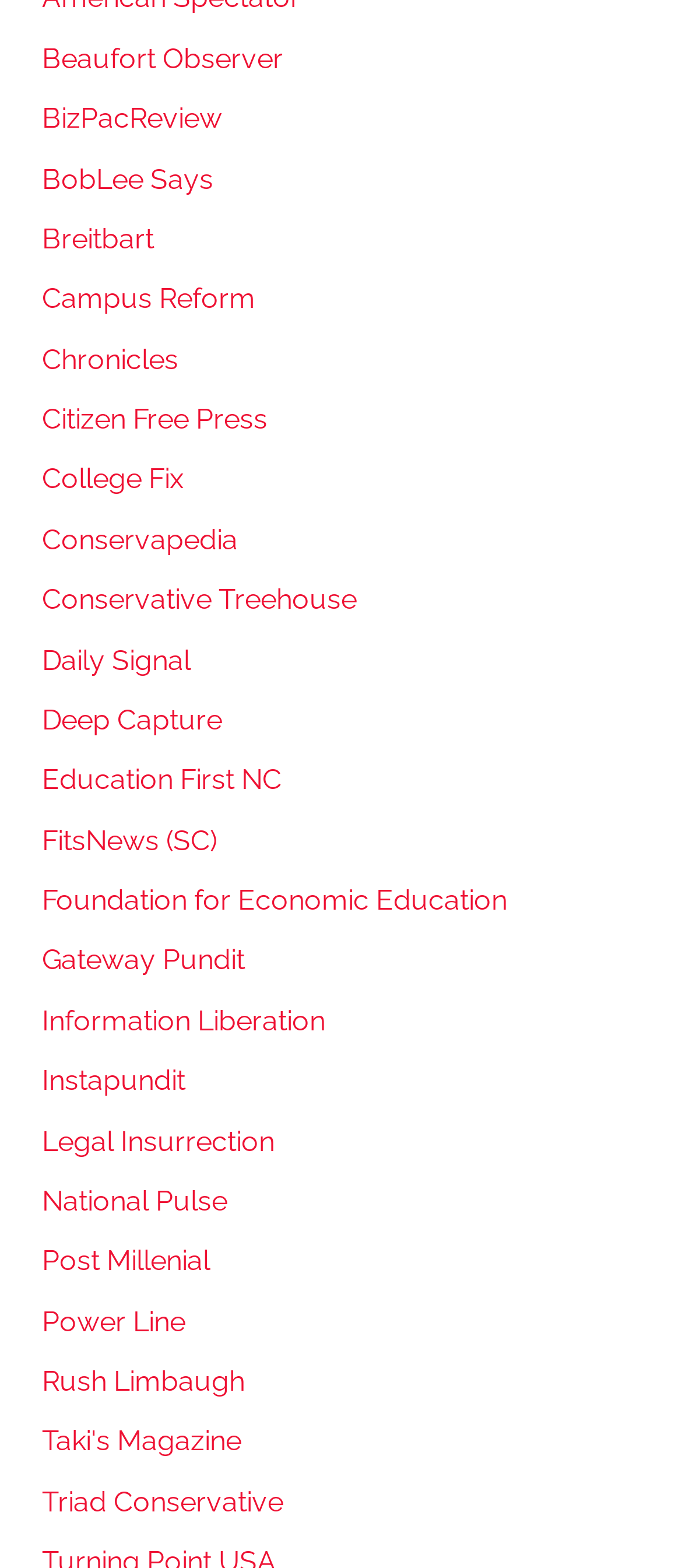Please find the bounding box coordinates in the format (top-left x, top-left y, bottom-right x, bottom-right y) for the given element description. Ensure the coordinates are floating point numbers between 0 and 1. Description: BizPacReview

[0.062, 0.065, 0.326, 0.086]